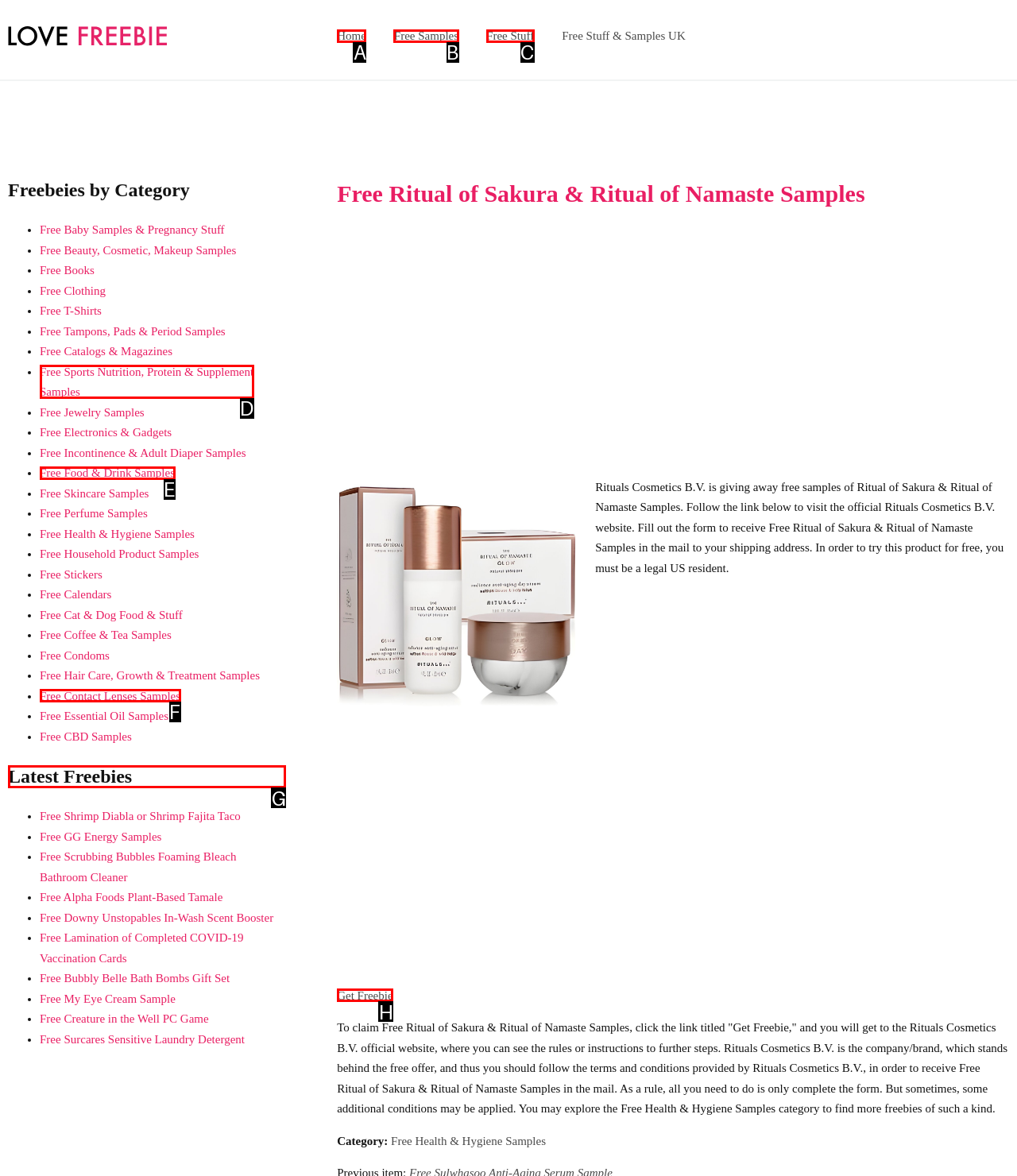Point out the letter of the HTML element you should click on to execute the task: Check the 'Latest Freebies' section
Reply with the letter from the given options.

G